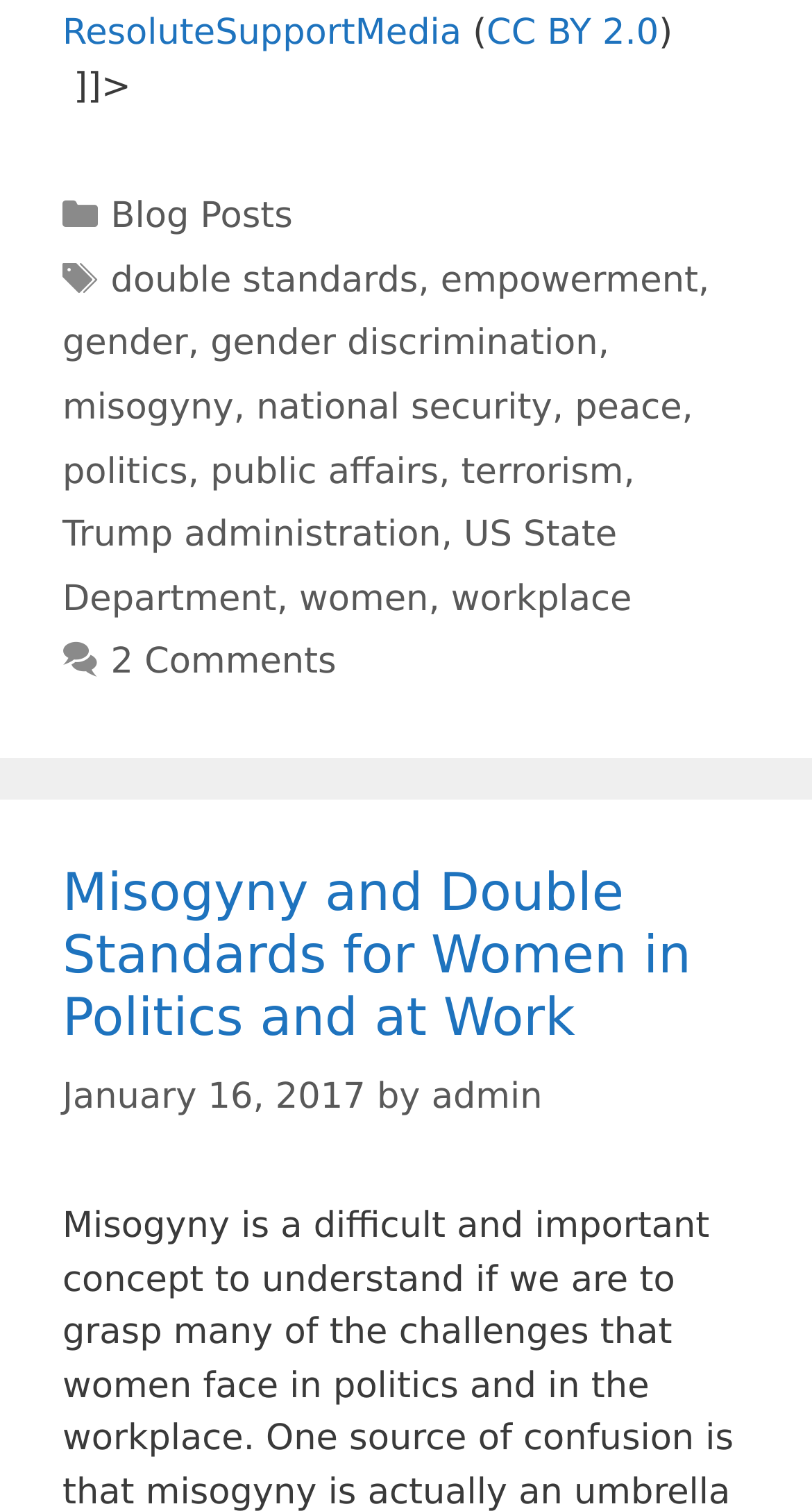Using the element description provided, determine the bounding box coordinates in the format (top-left x, top-left y, bottom-right x, bottom-right y). Ensure that all values are floating point numbers between 0 and 1. Element description: public affairs

[0.259, 0.298, 0.54, 0.326]